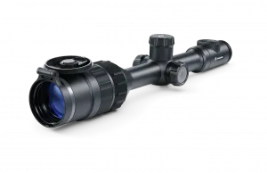Describe the important features and context of the image with as much detail as possible.

The image showcases the Pulsar Digex C50 Day-Night Vision Riflescope, featuring a sleek and modern design ideal for enhanced targeting in various lighting conditions. This optical device is equipped with advanced features to deliver superior performance during day and night use. The riflescope’s compact build combines functionality and durability, making it suitable for both recreational shooting and professional applications. With adjustable components for fine-tuning and high-quality optics to ensure clarity, the Digex C50 is designed for shooters who demand reliability and precision.